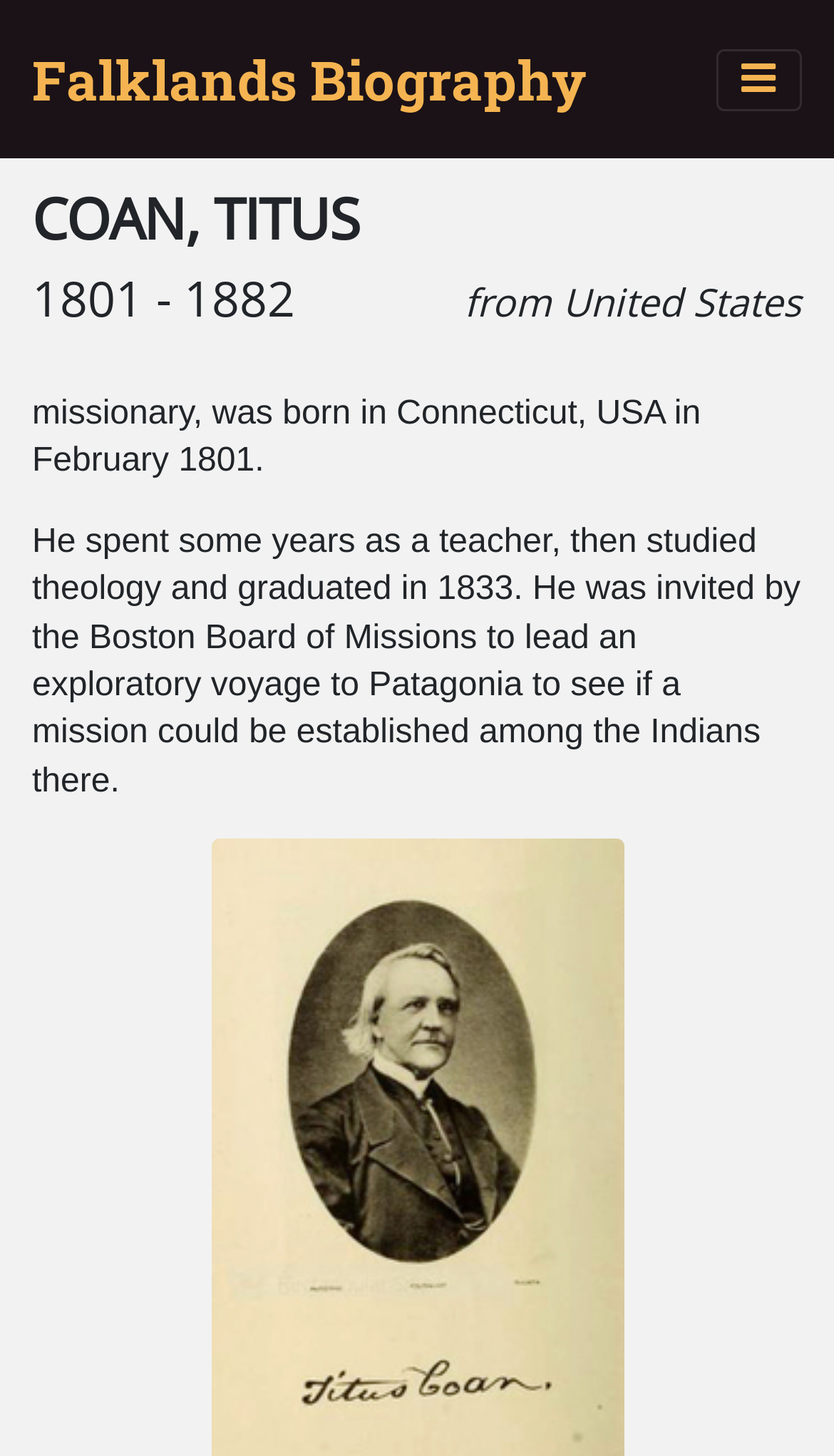Find the bounding box coordinates of the UI element according to this description: "parent_node: 90 Missionary.".

[0.253, 0.789, 0.747, 0.814]